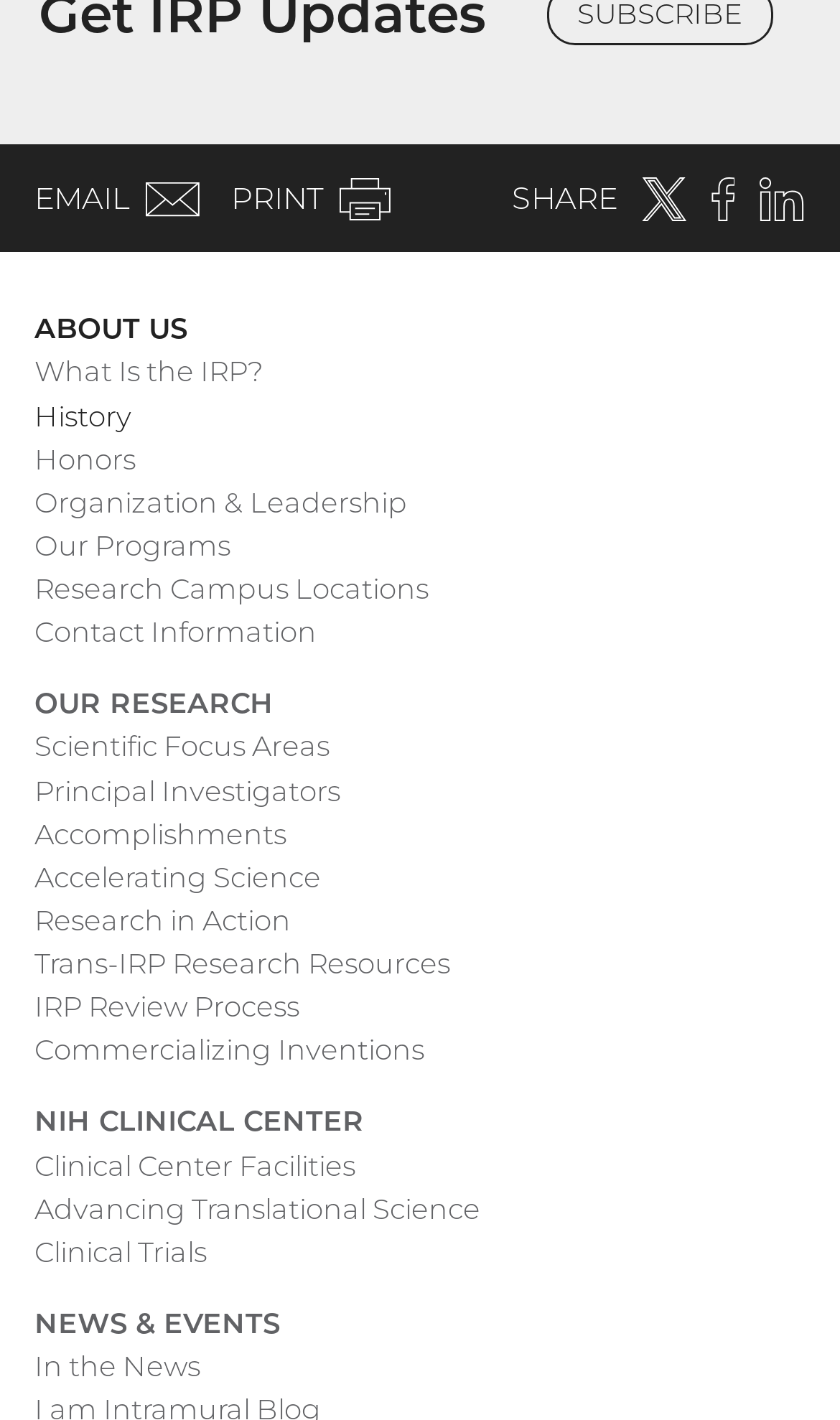Examine the image carefully and respond to the question with a detailed answer: 
How many research-related links are available?

I counted the number of research-related links available on the webpage, which are Scientific Focus Areas, Principal Investigators, Accomplishments, Accelerating Science, Research in Action, Trans-IRP Research Resources, IRP Review Process, Commercializing Inventions, and others, totaling 10 links.